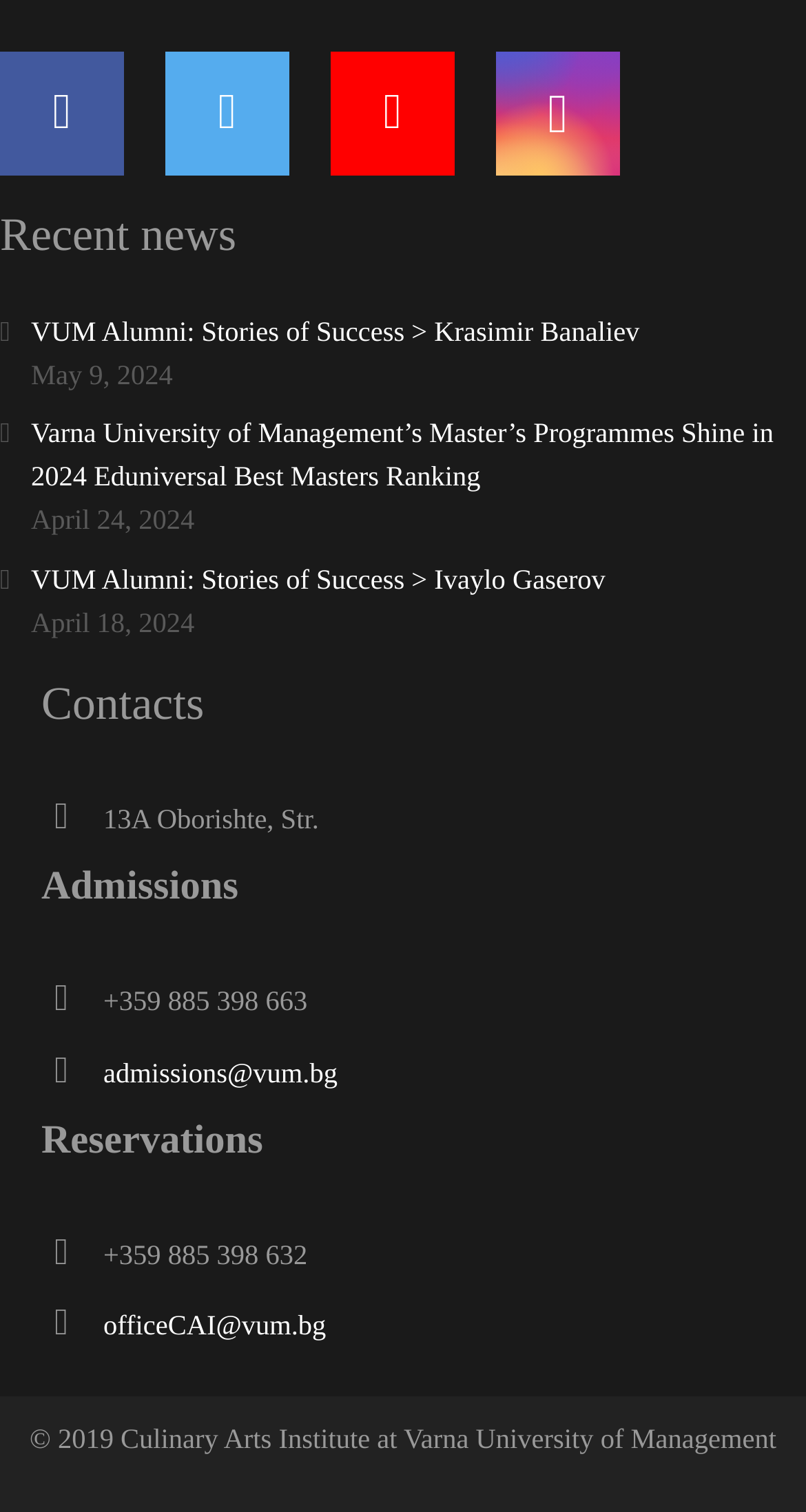Provide a brief response to the question below using one word or phrase:
What is the copyright year of the webpage?

2019